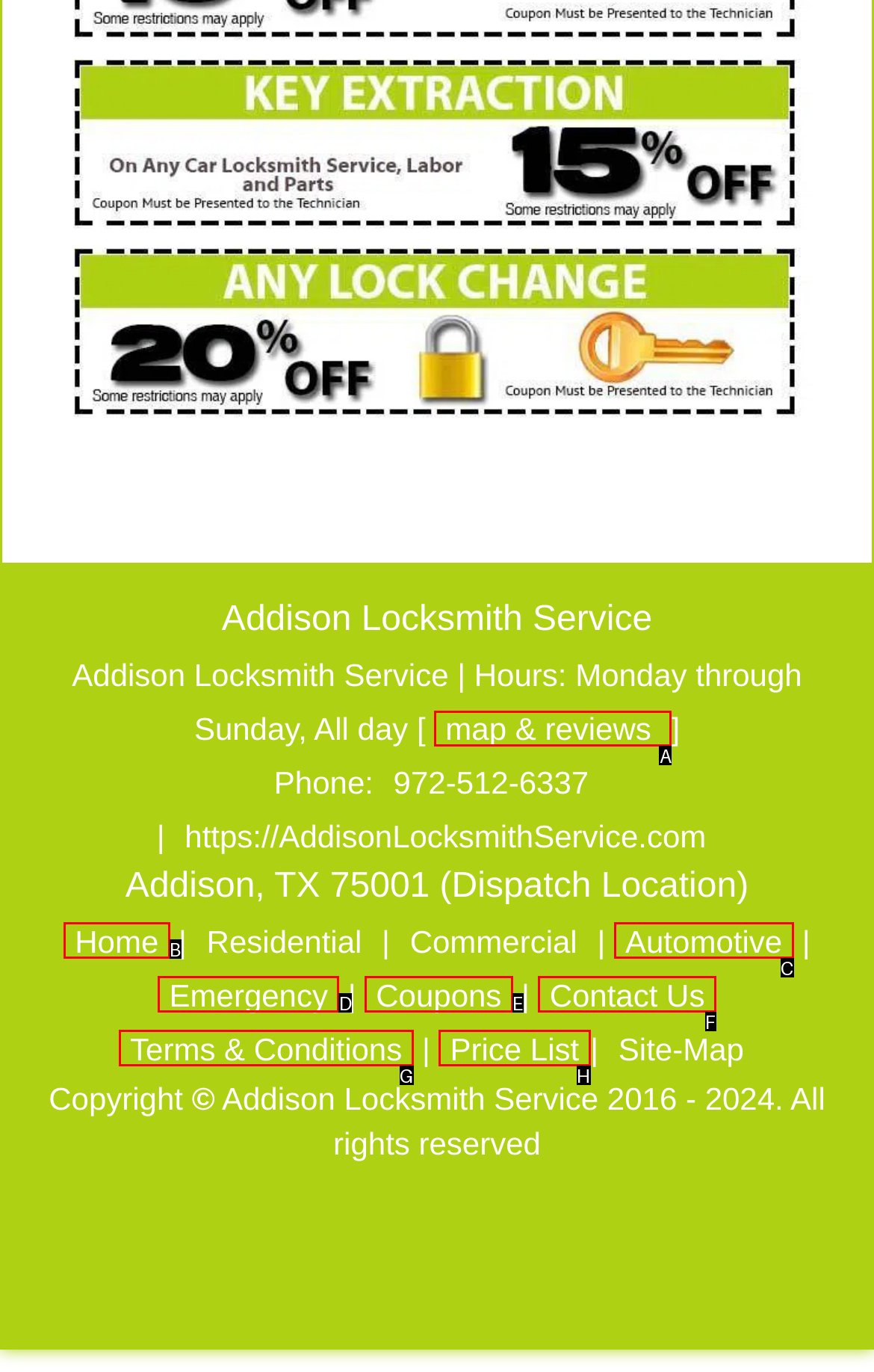Determine the right option to click to perform this task: View map and reviews
Answer with the correct letter from the given choices directly.

A